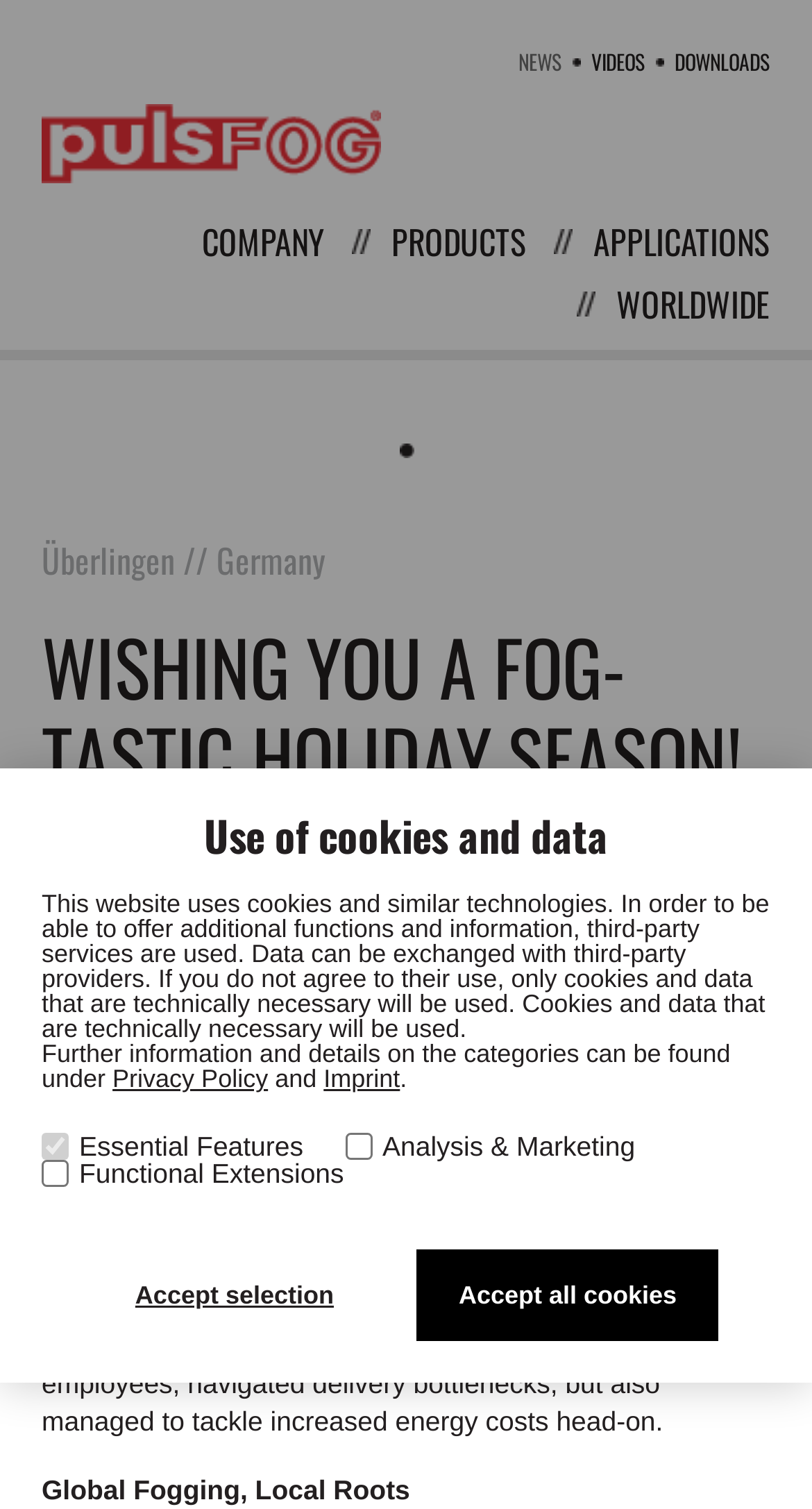Identify the bounding box coordinates of the section to be clicked to complete the task described by the following instruction: "Click pulsFOG Germany". The coordinates should be four float numbers between 0 and 1, formatted as [left, top, right, bottom].

[0.051, 0.0, 0.949, 0.052]